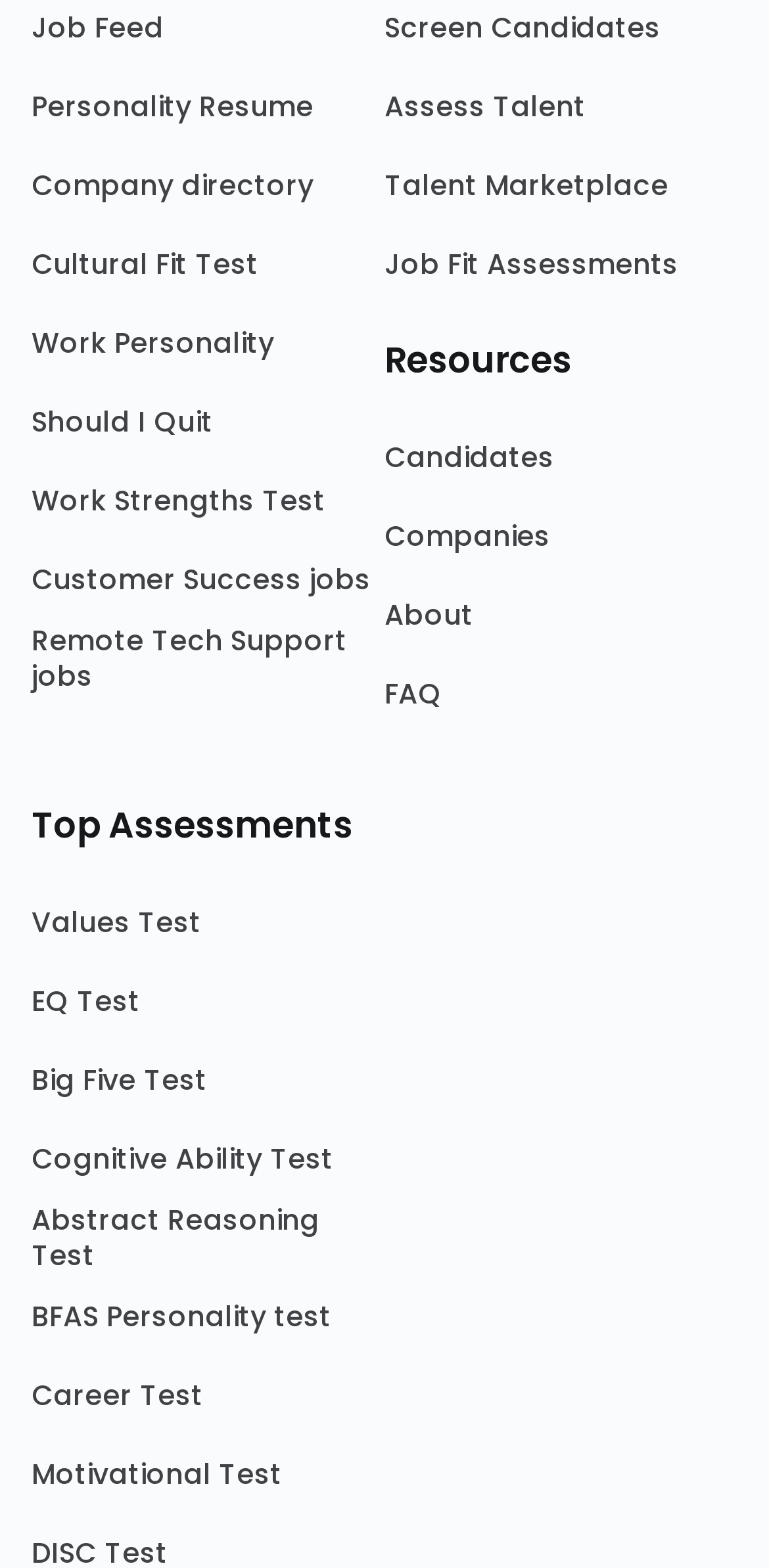Respond concisely with one word or phrase to the following query:
How many links are there on the right side of the webpage?

9